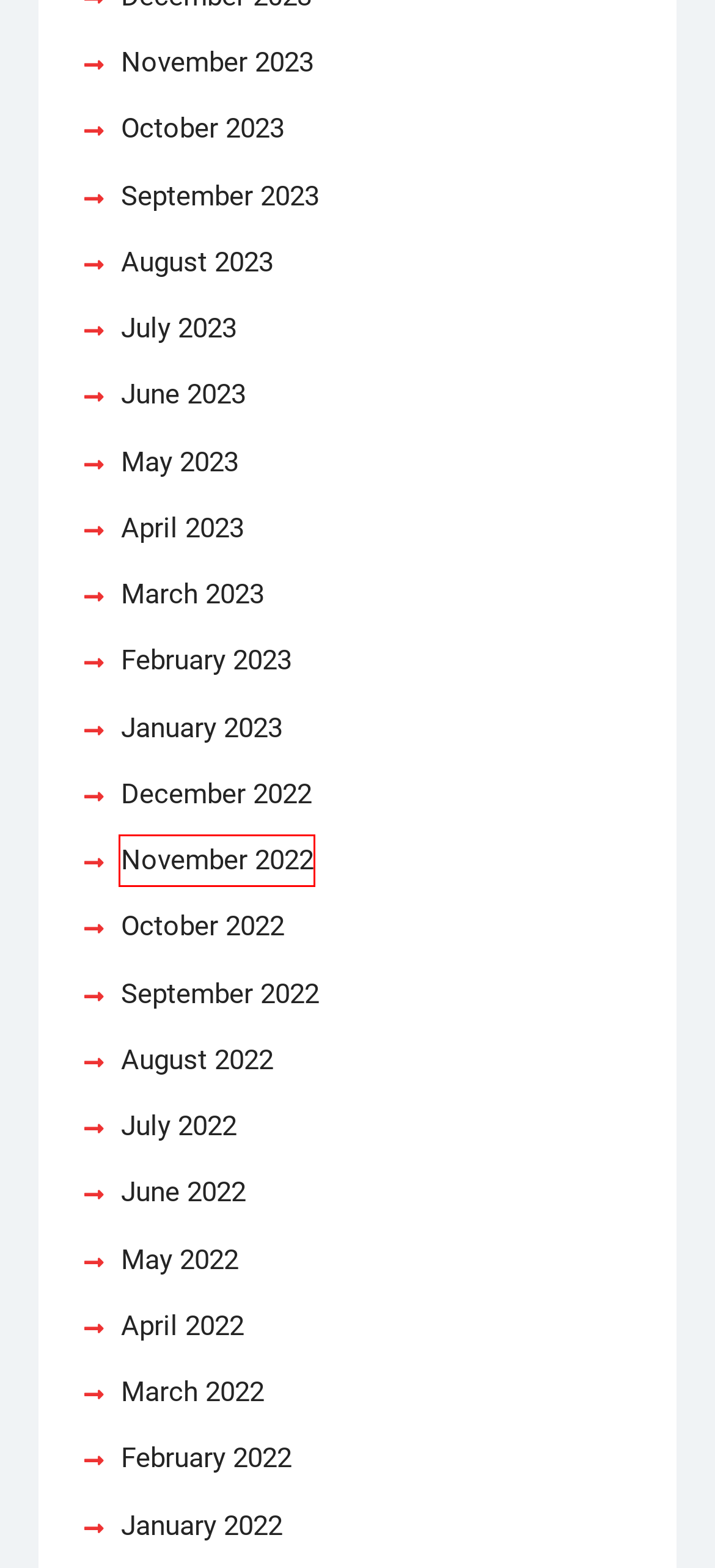Given a webpage screenshot with a UI element marked by a red bounding box, choose the description that best corresponds to the new webpage that will appear after clicking the element. The candidates are:
A. May 2023 - Spotlight Events
B. November 2022 - Spotlight Events
C. June 2023 - Spotlight Events
D. September 2022 - Spotlight Events
E. February 2022 - Spotlight Events
F. April 2023 - Spotlight Events
G. March 2023 - Spotlight Events
H. April 2022 - Spotlight Events

B